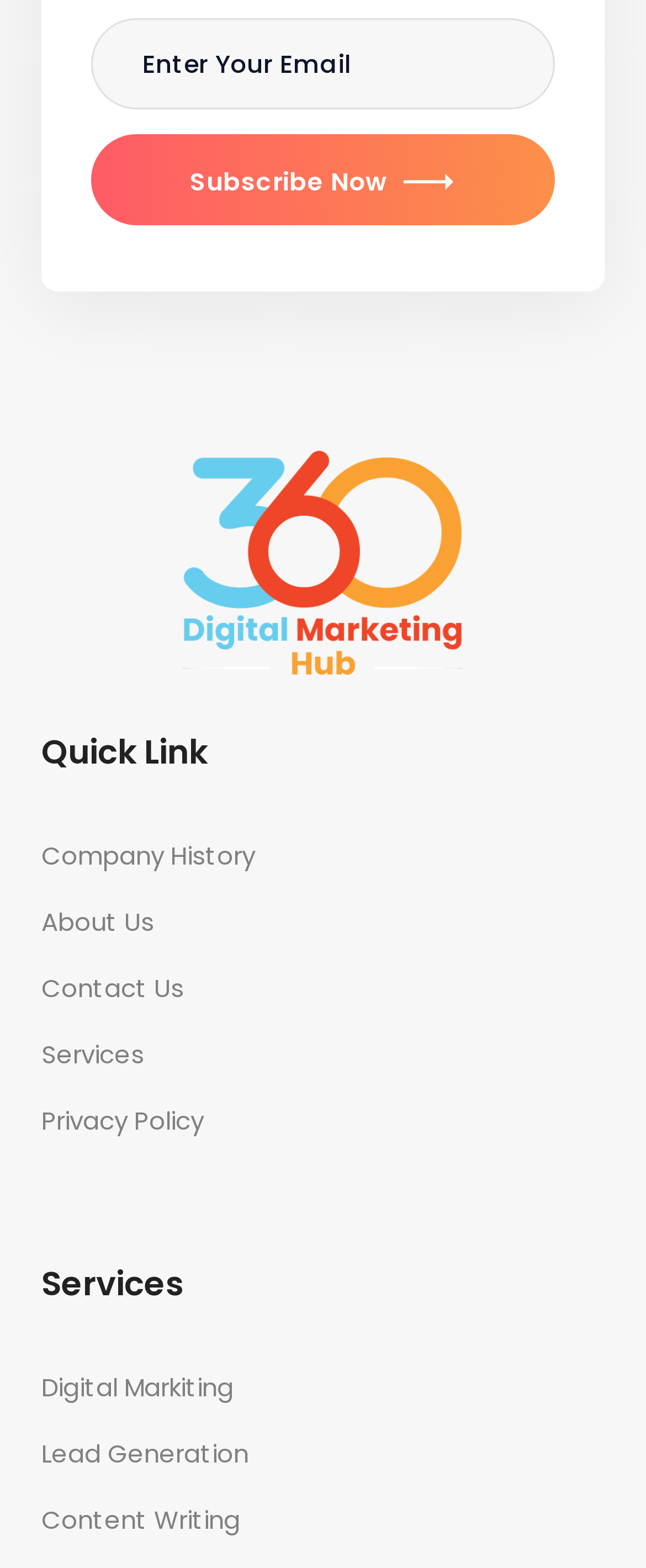Respond with a single word or phrase to the following question: What is the second link under 'Quick Link'?

About Us